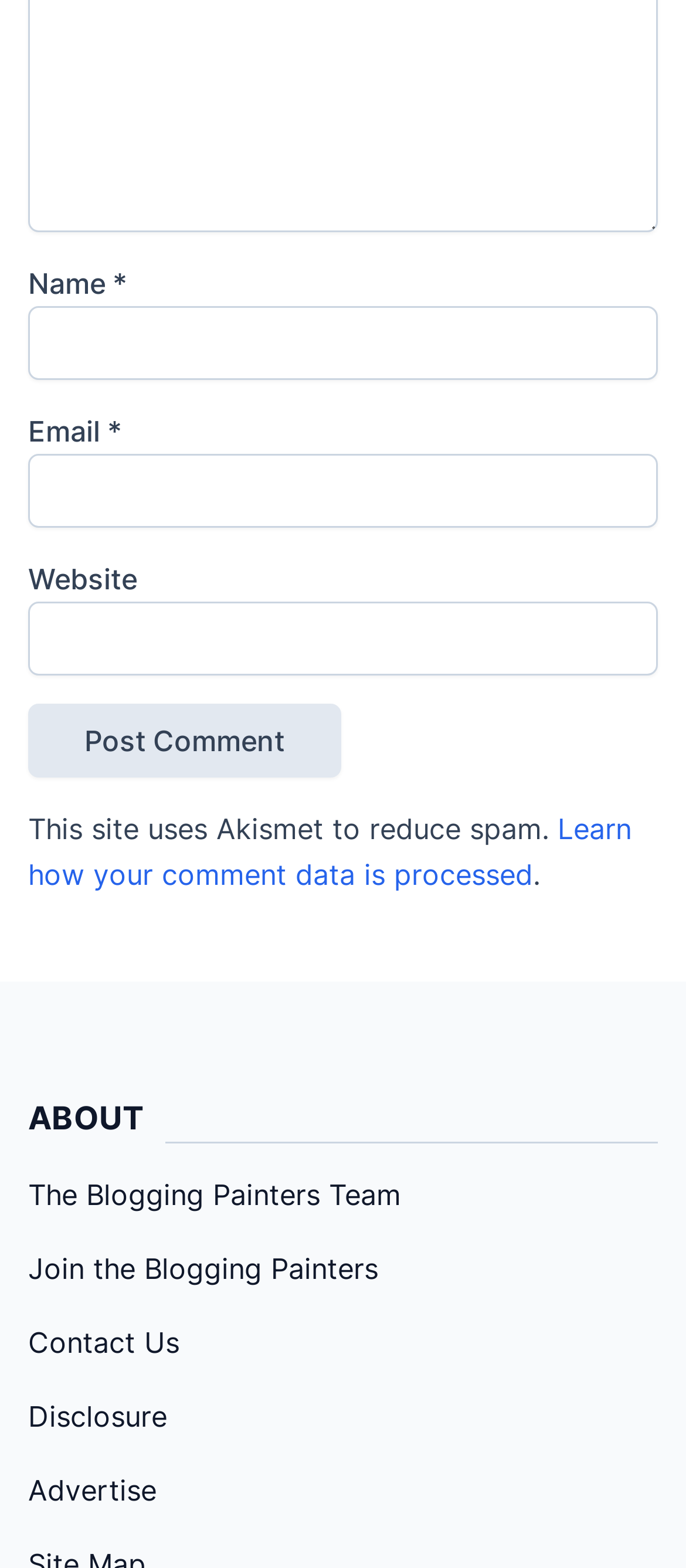Find the bounding box coordinates for the area that must be clicked to perform this action: "Input your email".

[0.041, 0.289, 0.959, 0.336]